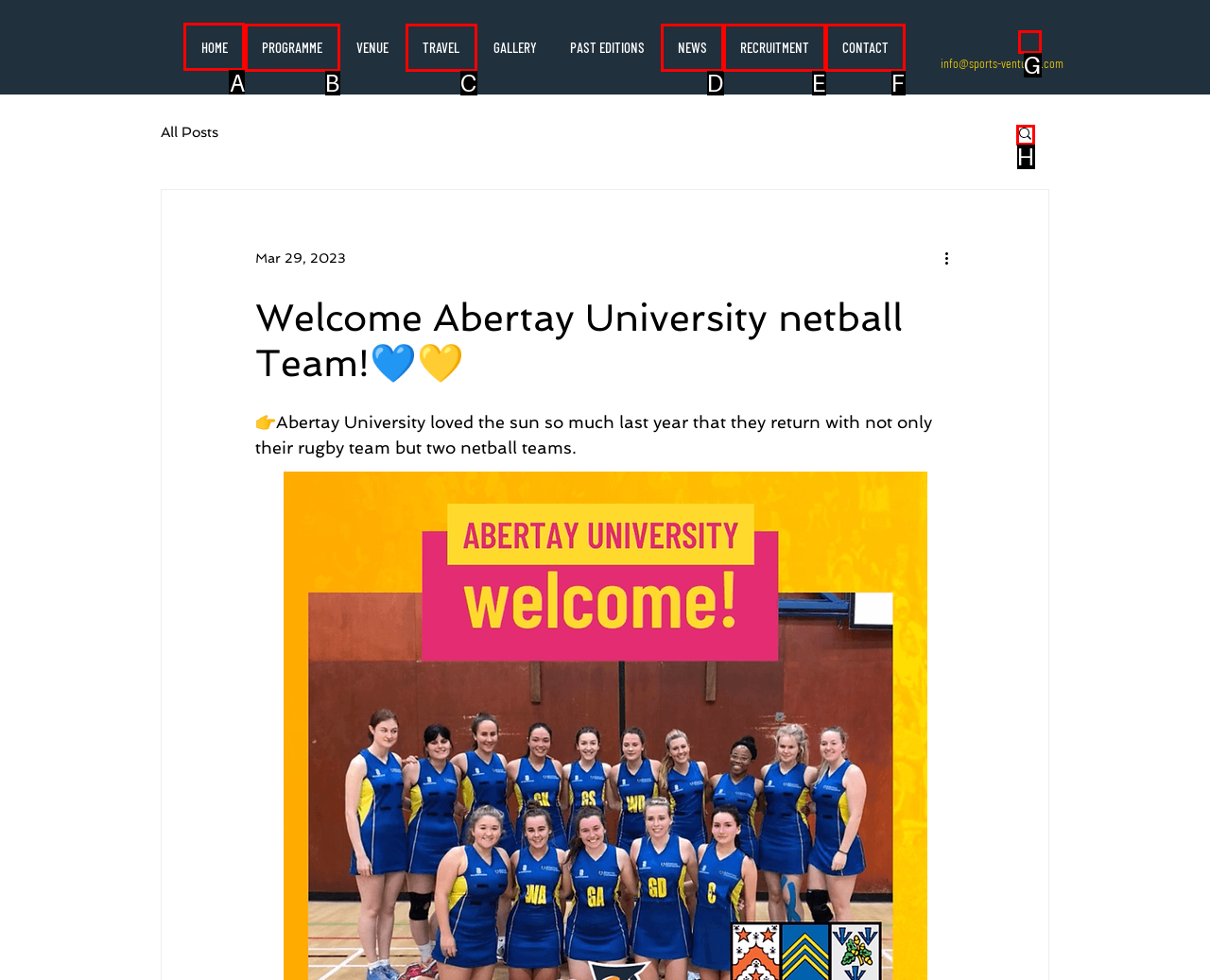Point out the option that needs to be clicked to fulfill the following instruction: Go to HOME
Answer with the letter of the appropriate choice from the listed options.

A